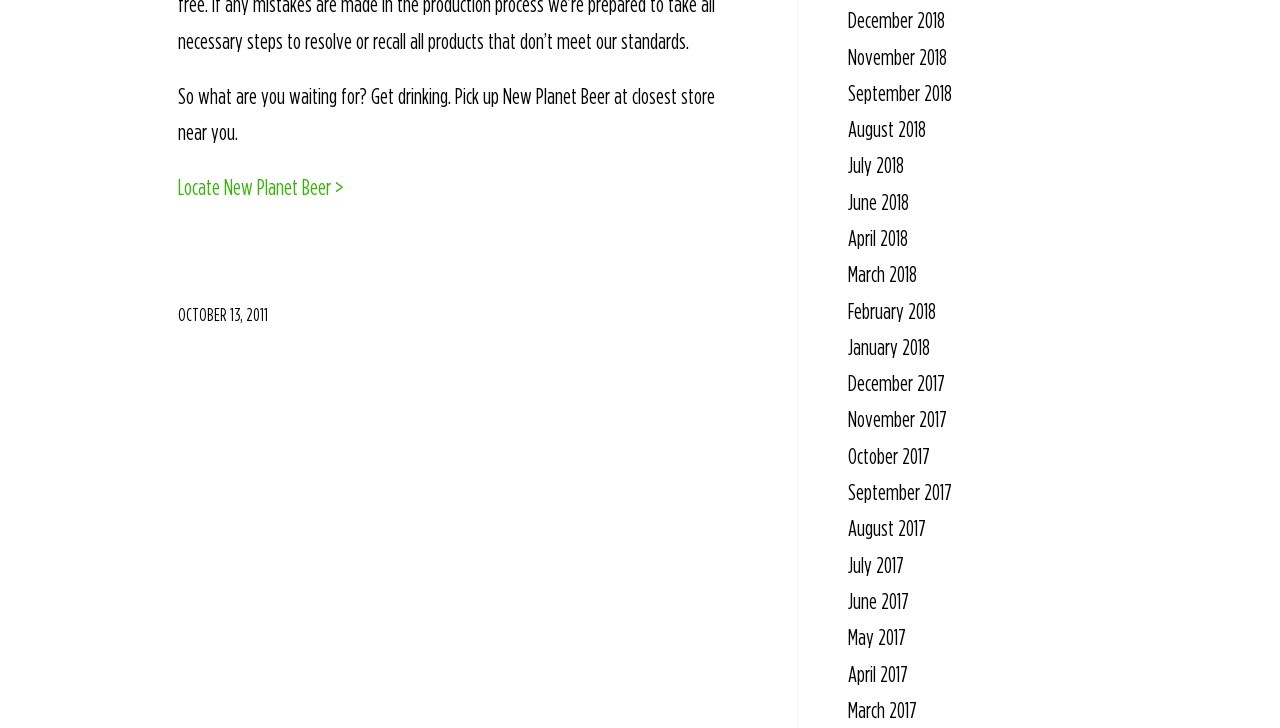Could you find the bounding box coordinates of the clickable area to complete this instruction: "View December 2018"?

[0.663, 0.013, 0.738, 0.043]